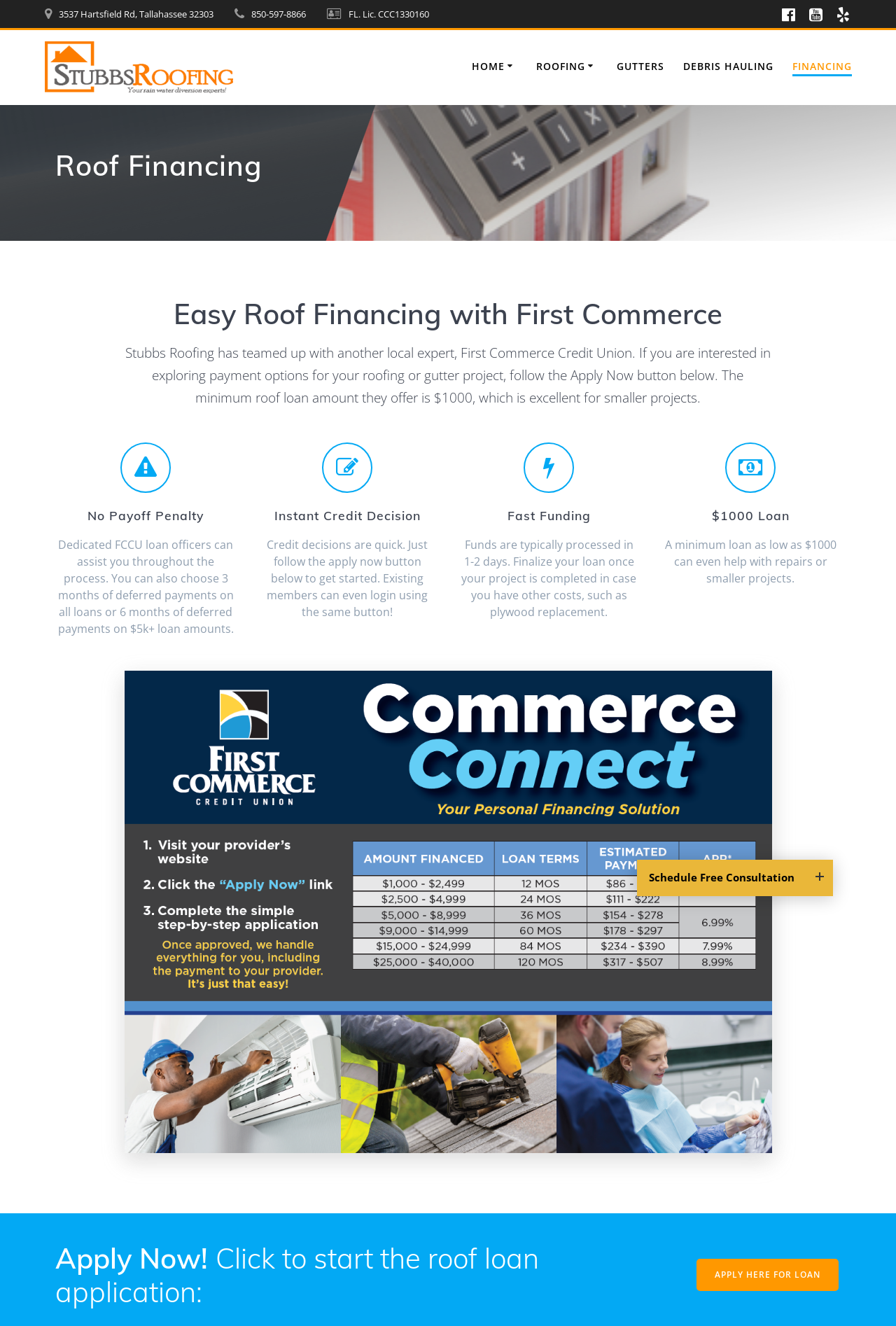Reply to the question with a single word or phrase:
What is the minimum loan amount offered by First Commerce Credit Union?

$1000